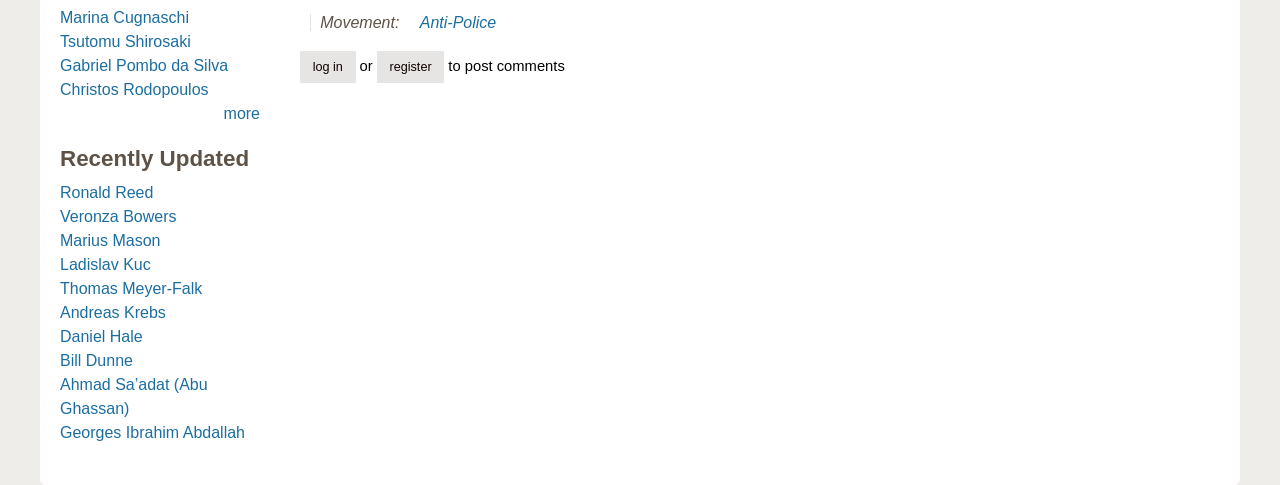Determine the bounding box of the UI component based on this description: "Anti-Police". The bounding box coordinates should be four float values between 0 and 1, i.e., [left, top, right, bottom].

[0.328, 0.029, 0.388, 0.064]